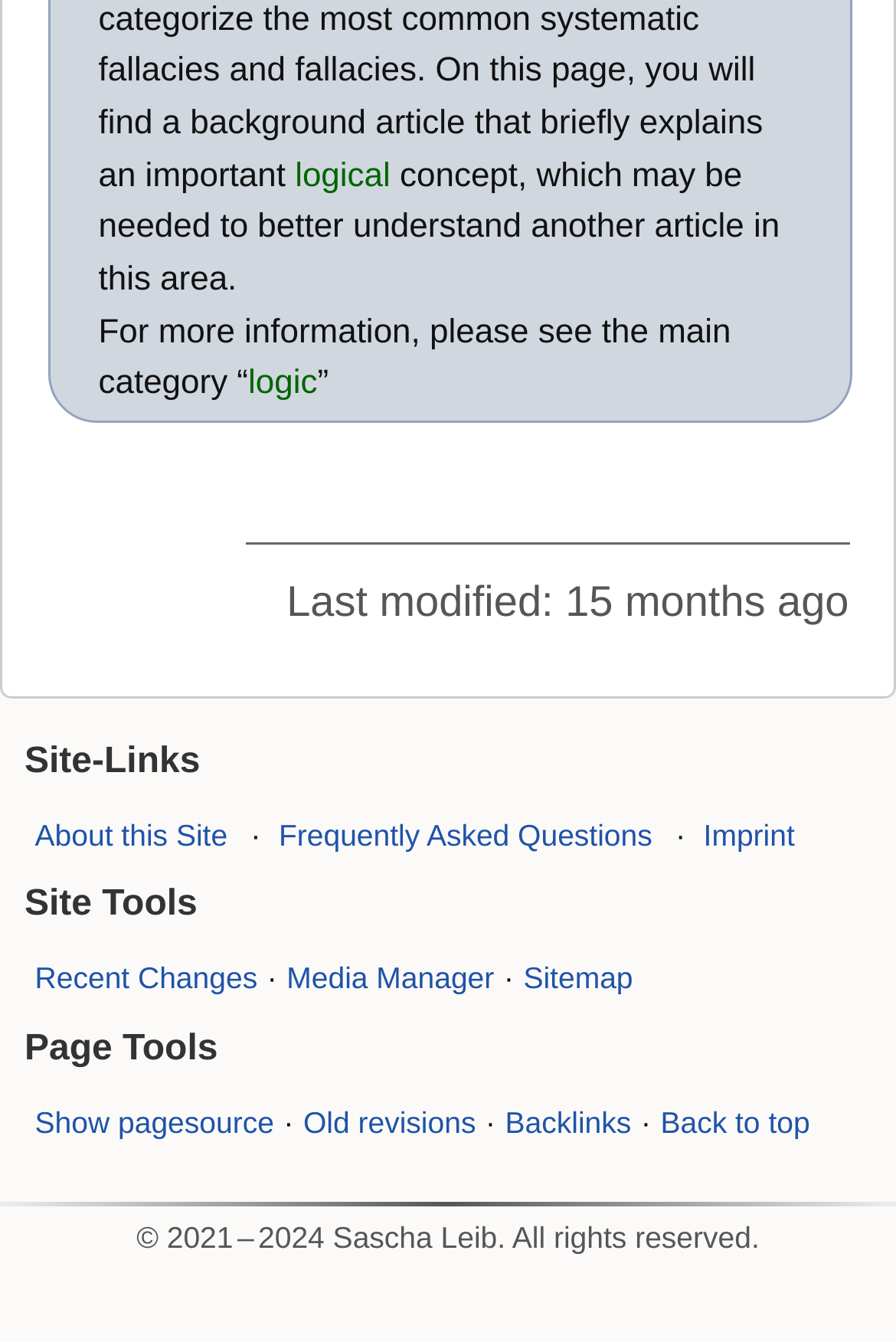What is the category related to the concept?
Based on the image, provide a one-word or brief-phrase response.

logic